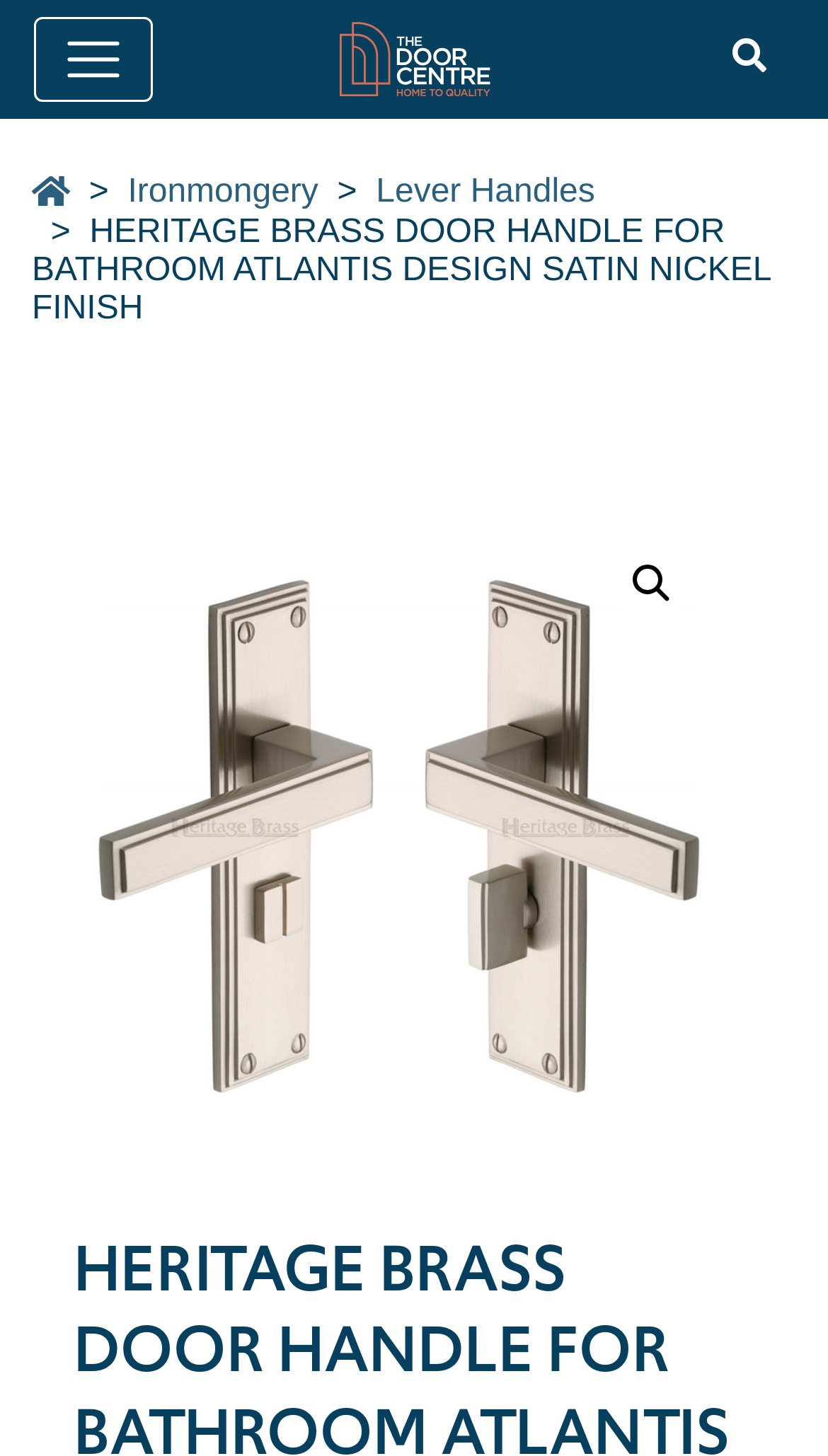Provide an in-depth caption for the elements present on the webpage.

The webpage appears to be a product page for a specific door handle, the "HERITAGE BRASS DOOR HANDLE FOR BATHROOM ATLANTIS DESIGN SATIN NICKEL FINISH" from Door Centre. 

At the top left, there is a button. Next to it, on the top center, is a link to the website's homepage, "Doorcentre - Doors and Floors", accompanied by an image of the website's logo. 

On the top right, there is another button with an icon. When expanded, it reveals a menu with links to "Ironmongery" and "Lever Handles" on the top right side. 

Below the top section, there is a large section that takes up most of the page. It contains an image of the product, which is a door handle. The image is centered and takes up most of the width of the page. 

Above the product image, there is a search icon, represented by a magnifying glass, on the top right side. 

The product title, "HERITAGE BRASS DOOR HANDLE FOR BATHROOM ATLANTIS DESIGN SATIN NICKEL FINISH", is displayed above the product image, spanning almost the entire width of the page.